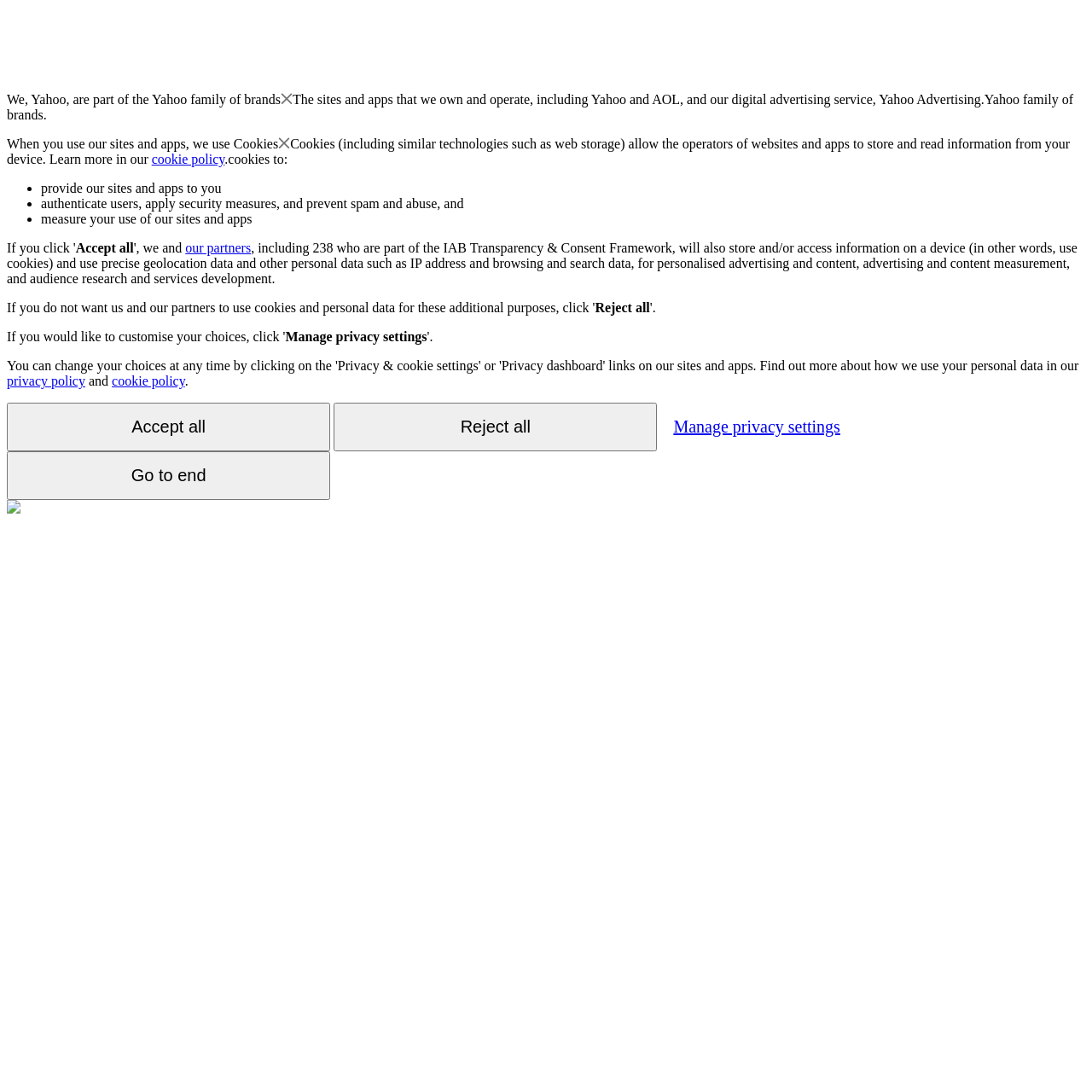Please specify the bounding box coordinates of the area that should be clicked to accomplish the following instruction: "Click the 'Manage privacy settings' button". The coordinates should consist of four float numbers between 0 and 1, i.e., [left, top, right, bottom].

[0.261, 0.302, 0.391, 0.315]